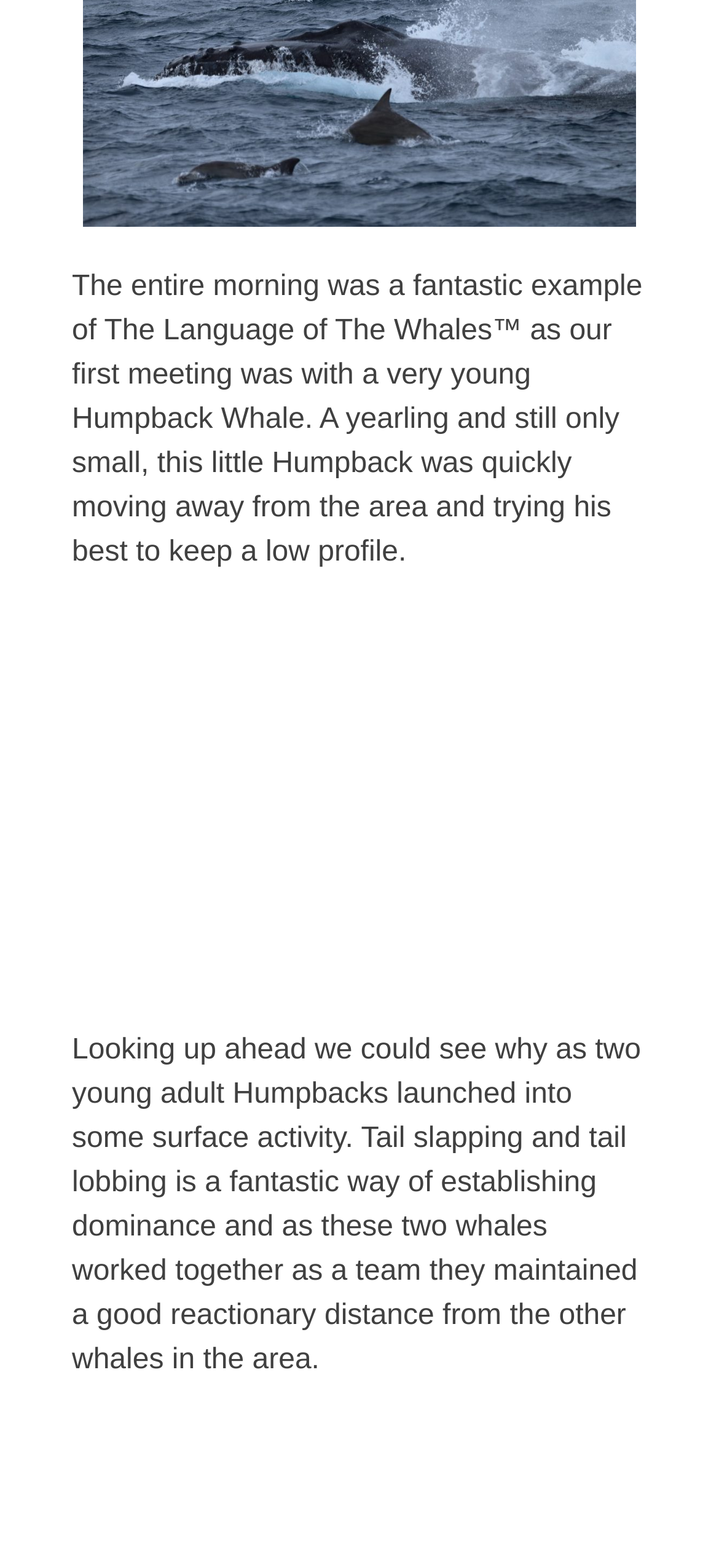What is the name of the language mentioned in the text?
Please provide a comprehensive answer based on the details in the screenshot.

The text mentions 'The entire morning was a fantastic example of The Language of The Whales™', which implies that The Language of The Whales is a specific language being referred to.